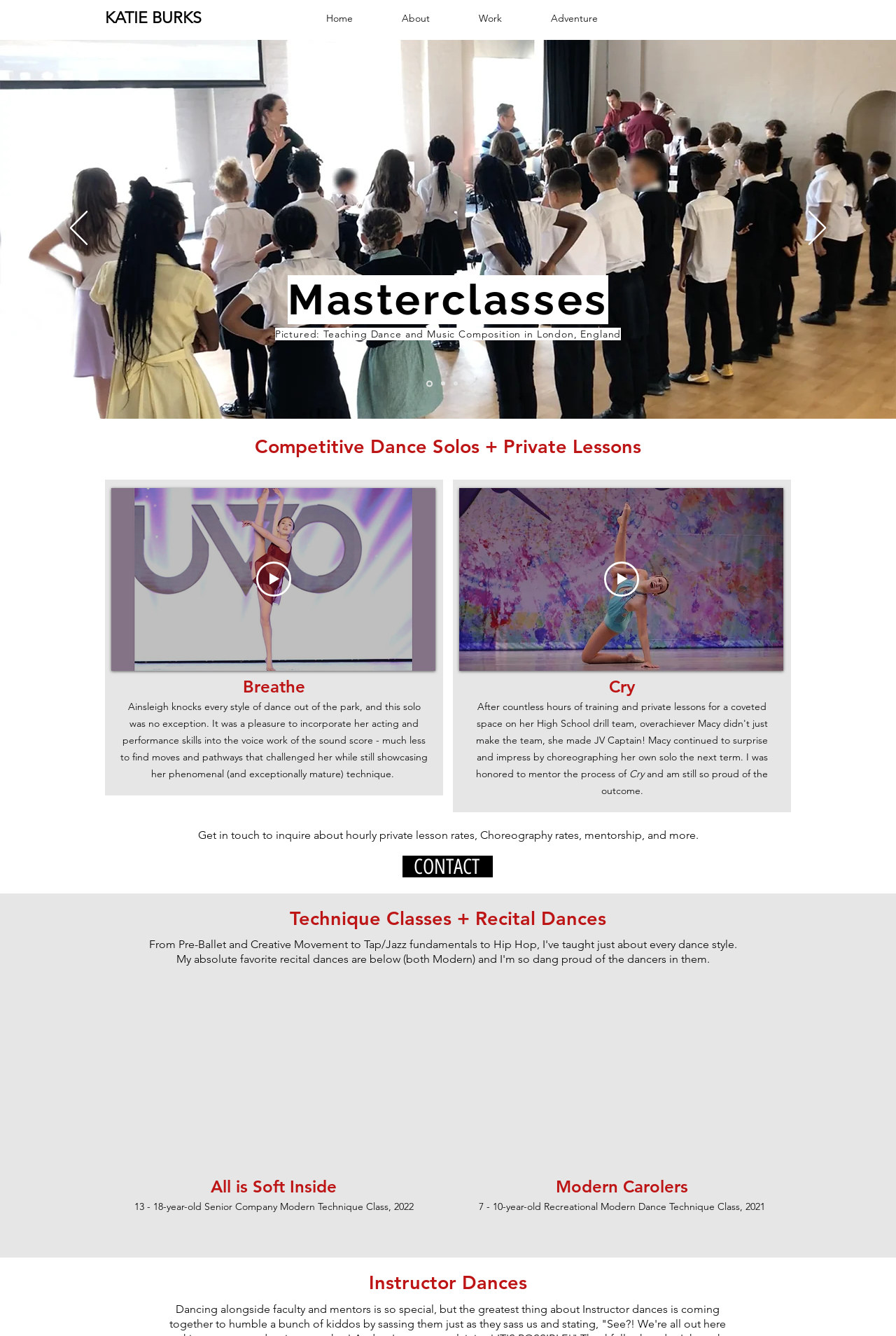Bounding box coordinates must be specified in the format (top-left x, top-left y, bottom-right x, bottom-right y). All values should be floating point numbers between 0 and 1. What are the bounding box coordinates of the UI element described as: parent_node: Masterclasses aria-label="Next"

[0.902, 0.158, 0.922, 0.185]